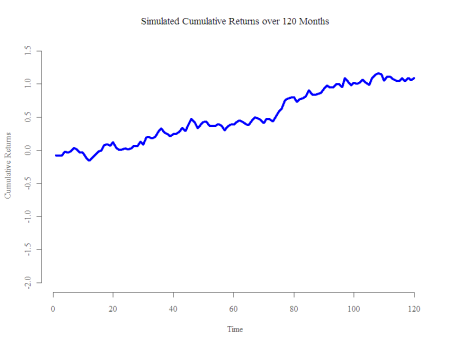What is the time span represented on the x-axis? Based on the image, give a response in one word or a short phrase.

120 months